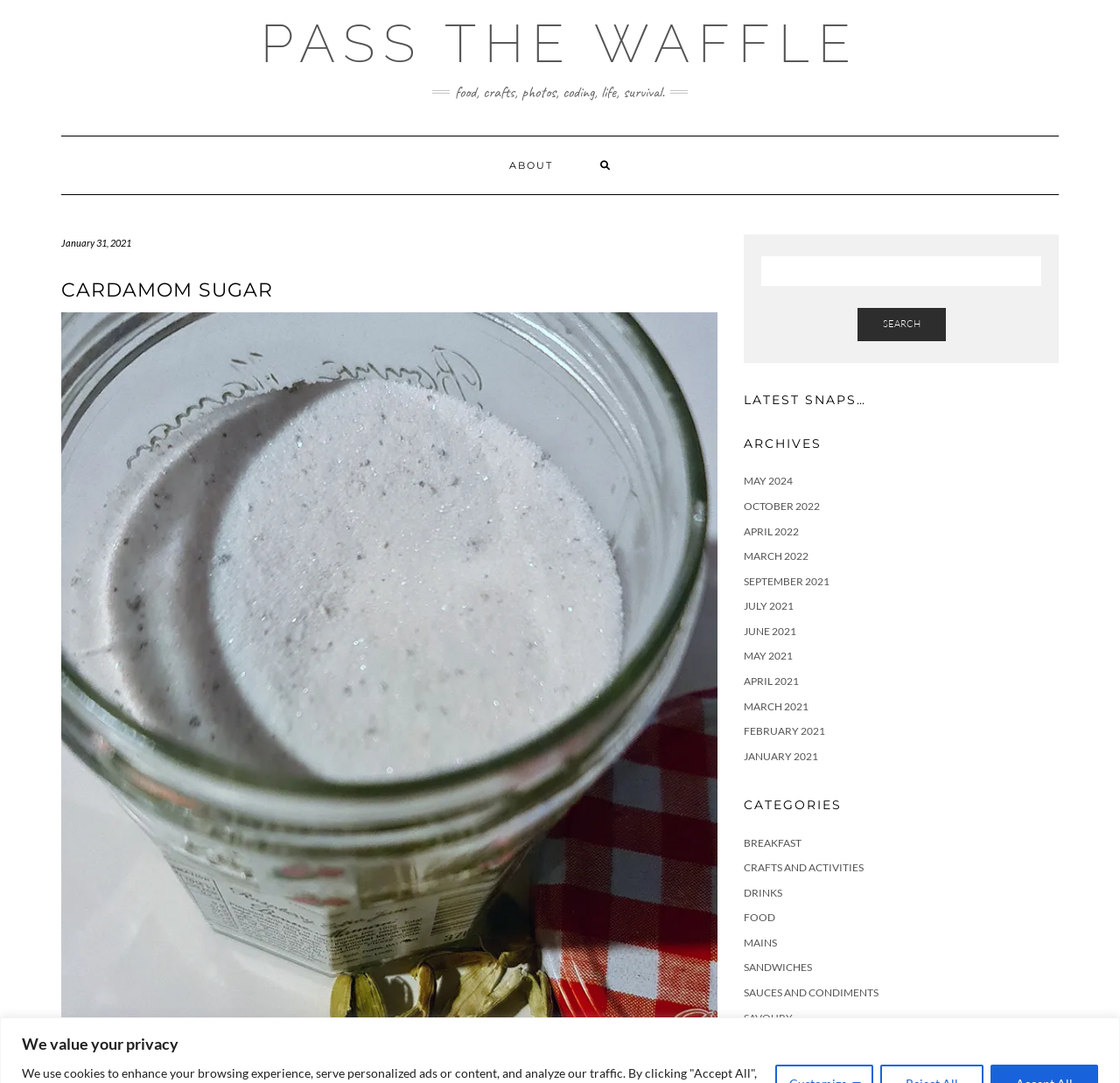Please answer the following question using a single word or phrase: Is there a search function on the webpage?

Yes